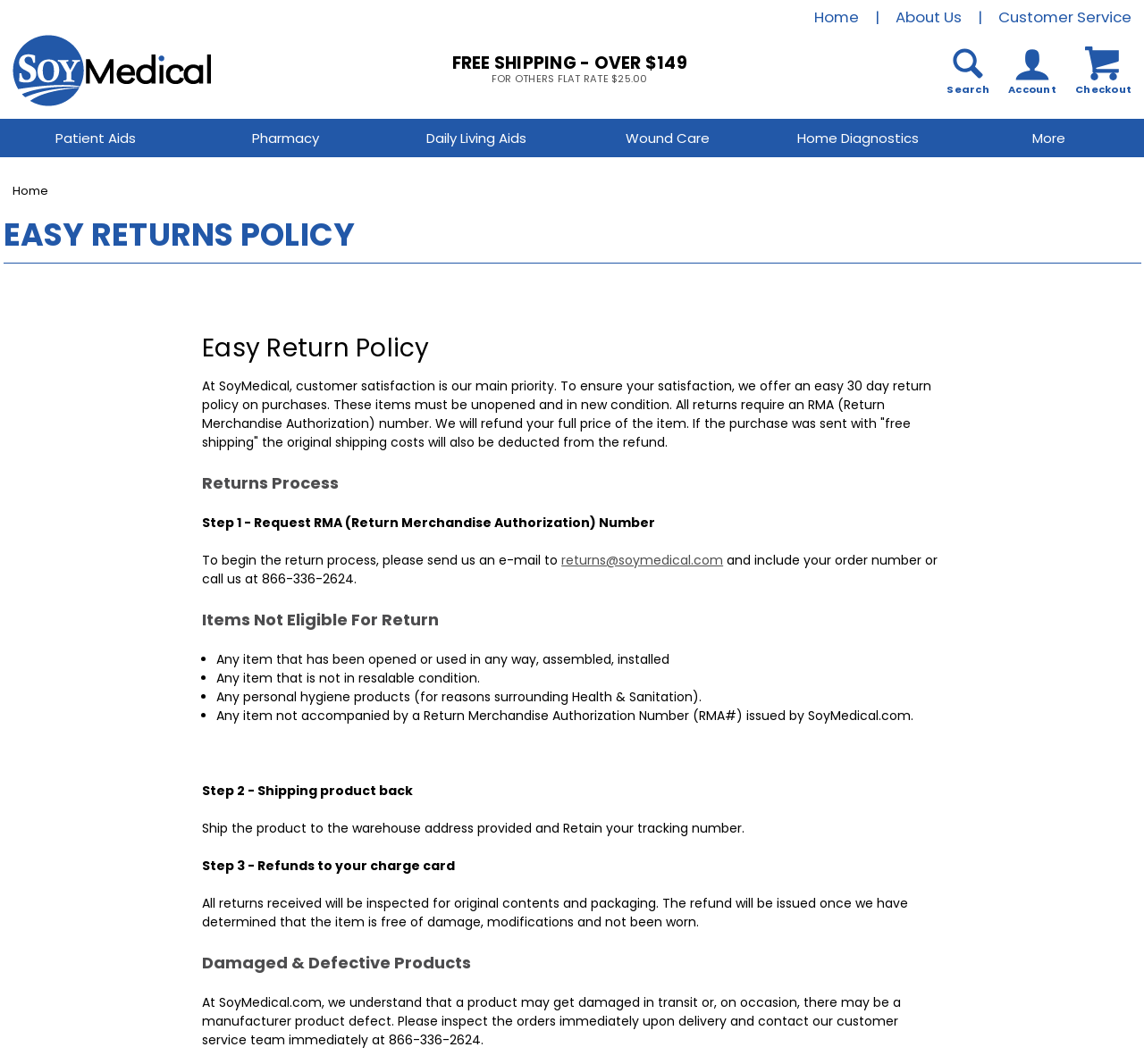What is the email address to initiate the return process?
Carefully analyze the image and provide a thorough answer to the question.

To find the answer, I looked at the webpage and found the section 'EASY RETURNS POLICY'. In this section, I found the text 'To begin the return process, please send us an e-mail to ' followed by the email address 'returns@soymedical.com'.